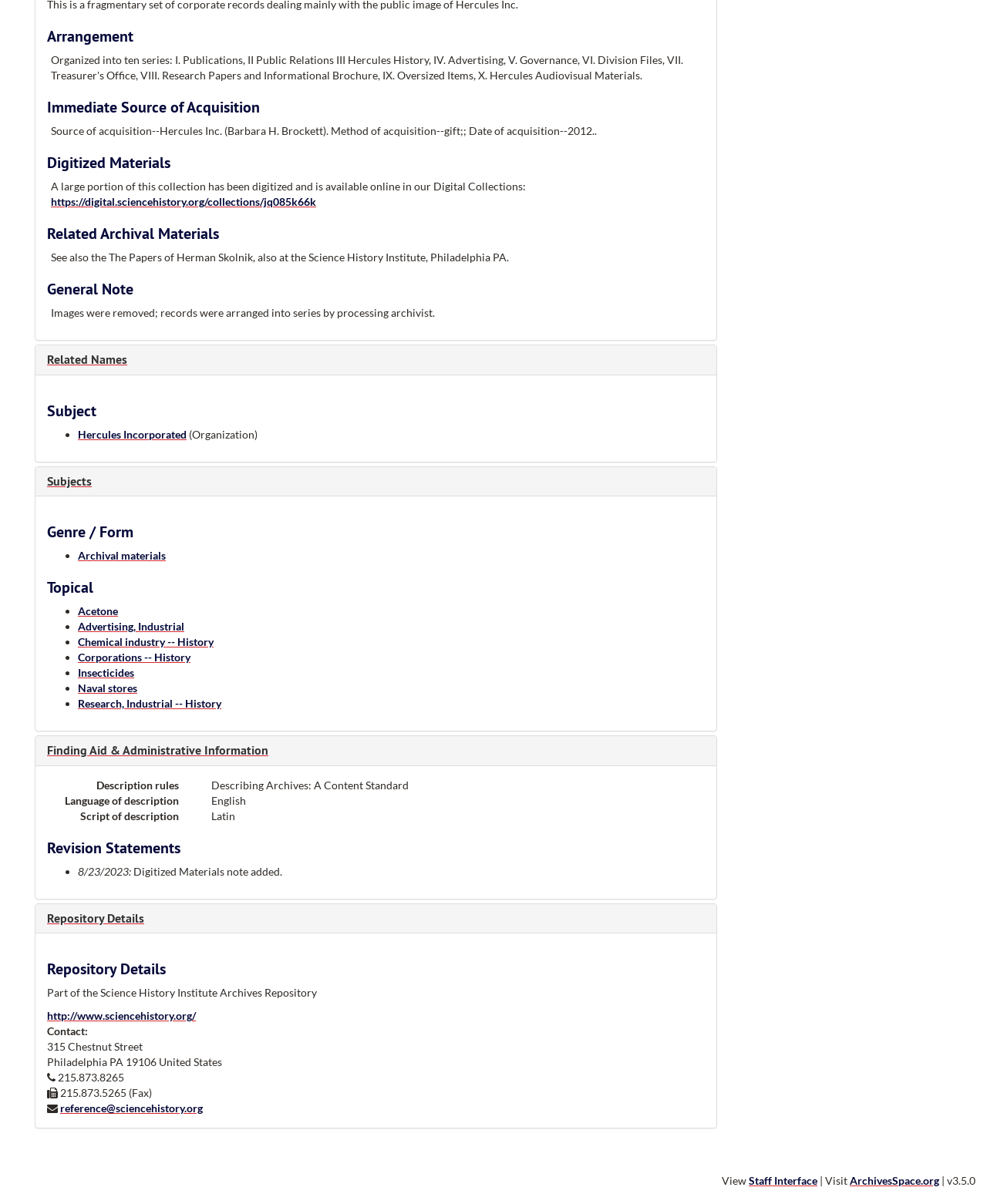Give a one-word or one-phrase response to the question: 
What is the repository details?

Science History Institute Archives